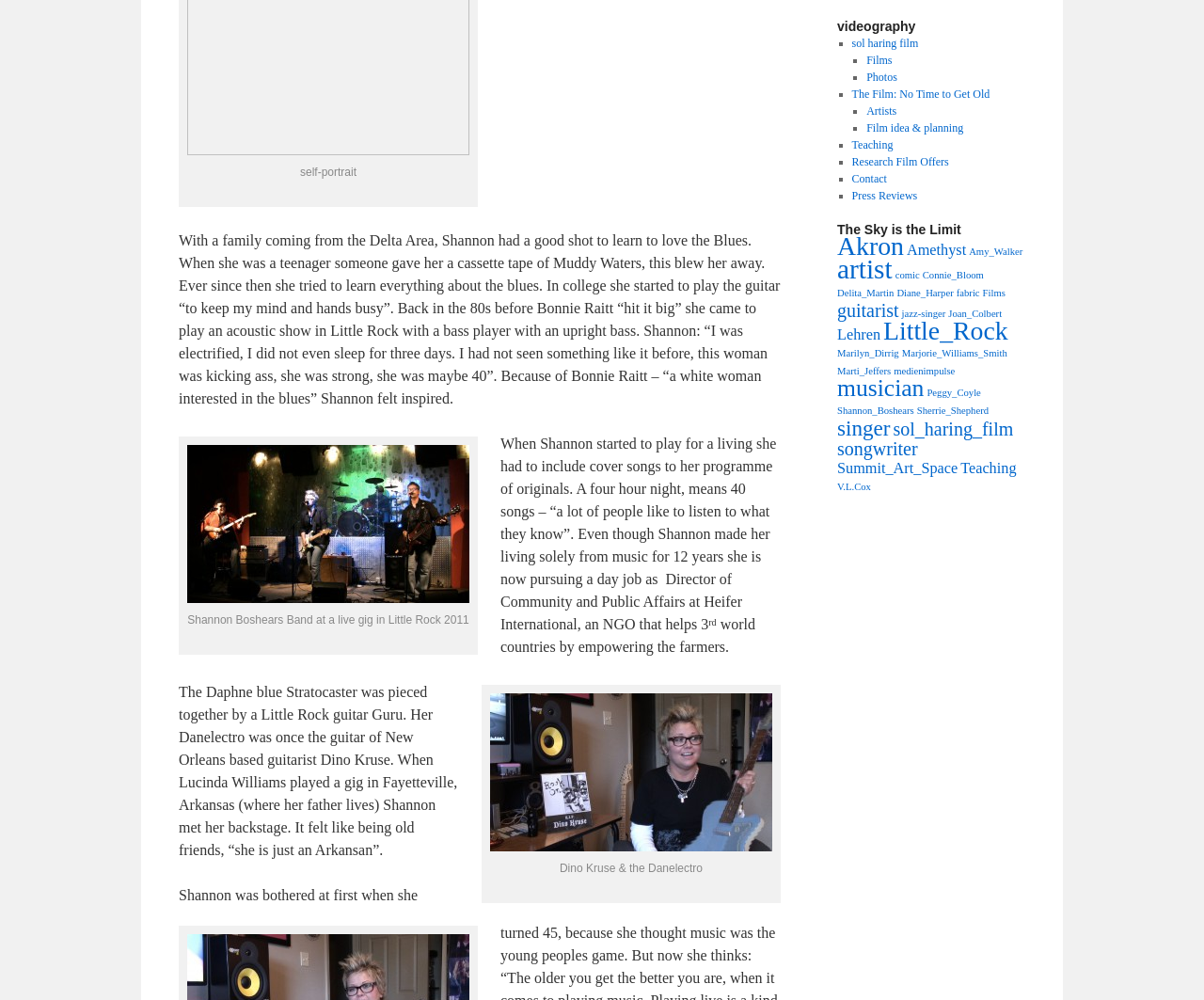Find the bounding box of the UI element described as follows: "Press Reviews".

[0.707, 0.189, 0.762, 0.202]